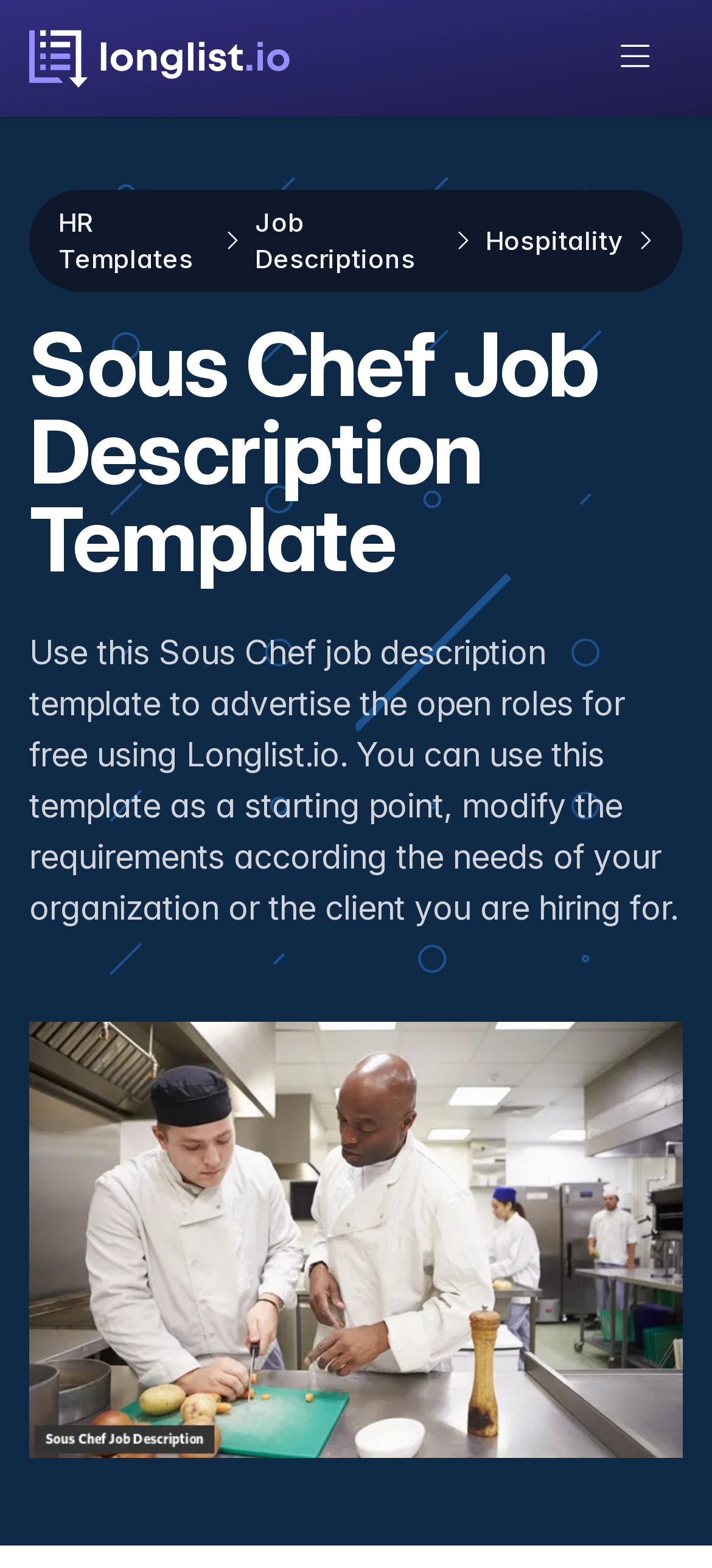Explain the webpage in detail, including its primary components.

The webpage is focused on a Sous Chef job description template, with a prominent heading at the top center of the page. Below the heading, there is a paragraph of text that explains the purpose of the template, which is to advertise open roles for free using Longlist.io and can be modified according to the needs of the organization or client.

At the top left of the page, there is a link labeled "Longlist" accompanied by an image, which is likely a logo. On the opposite side, at the top right, there is a button with an icon. 

In the middle of the page, there are three links arranged horizontally. The first link is labeled "HR Templates", the second is "Job Descriptions", and the third is "Hospitality". The "HR Templates" link is positioned slightly above the other two links.

There are no other images on the page besides the "Longlist" logo. The overall content of the page is focused on providing a job description template and related resources for hiring Hospitality professionals.